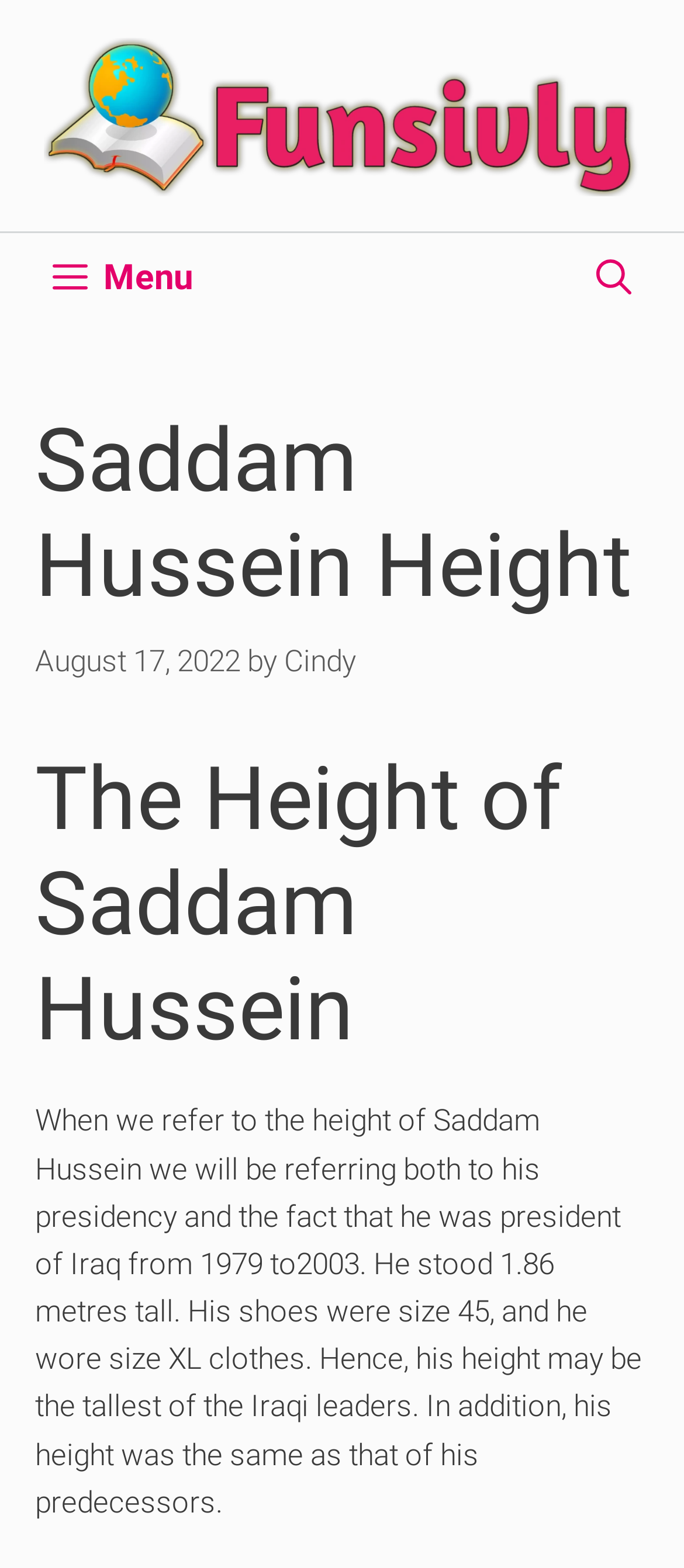Please provide a one-word or phrase answer to the question: 
What was Saddam Hussein's shoe size?

45